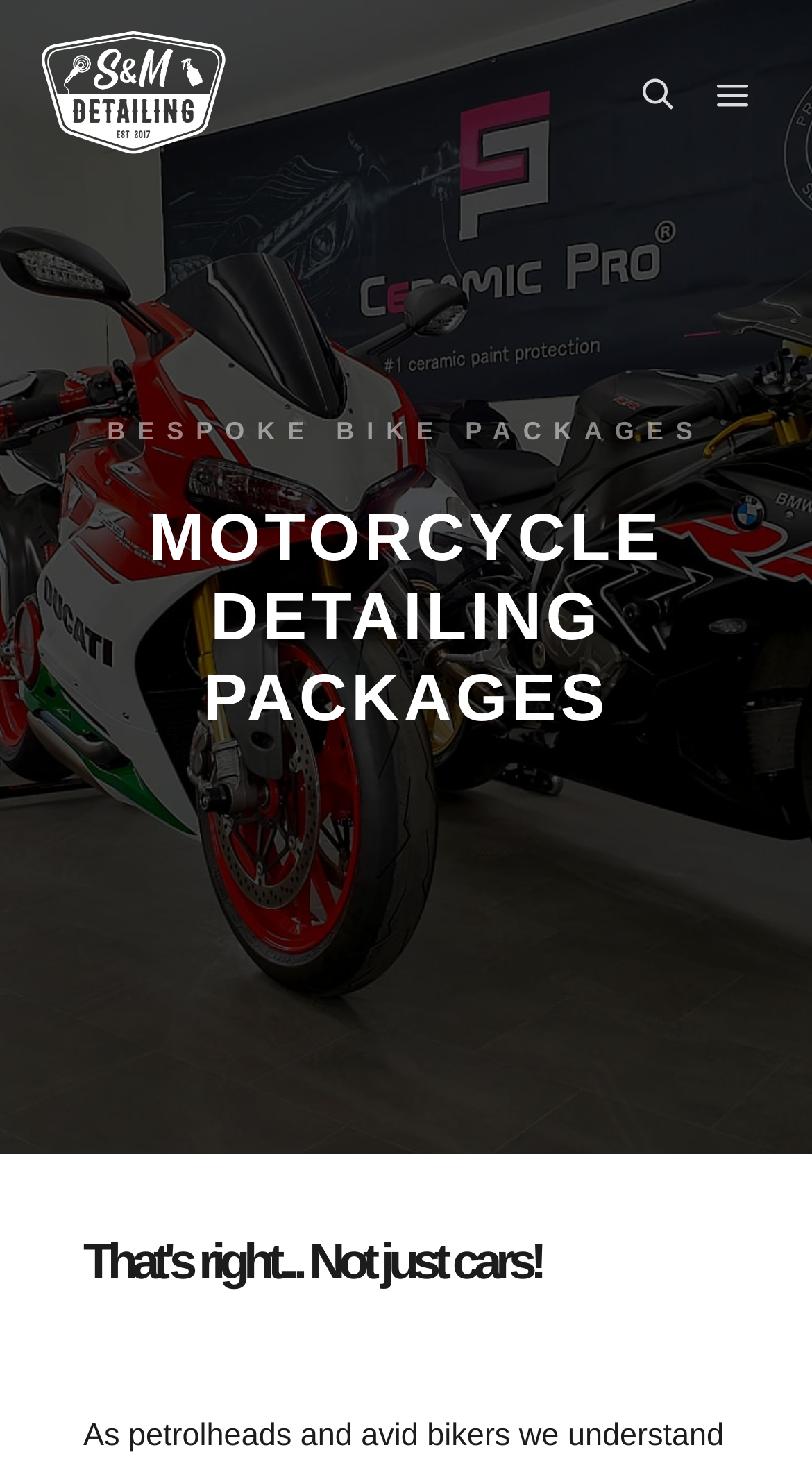Refer to the screenshot and answer the following question in detail:
What is the purpose of the button with a magnifying glass icon?

The button with a magnifying glass icon is a search button, which is located at the top right corner of the webpage, with a bounding box coordinate of [0.764, 0.046, 0.856, 0.083]. It is likely used to search for specific content on the website.